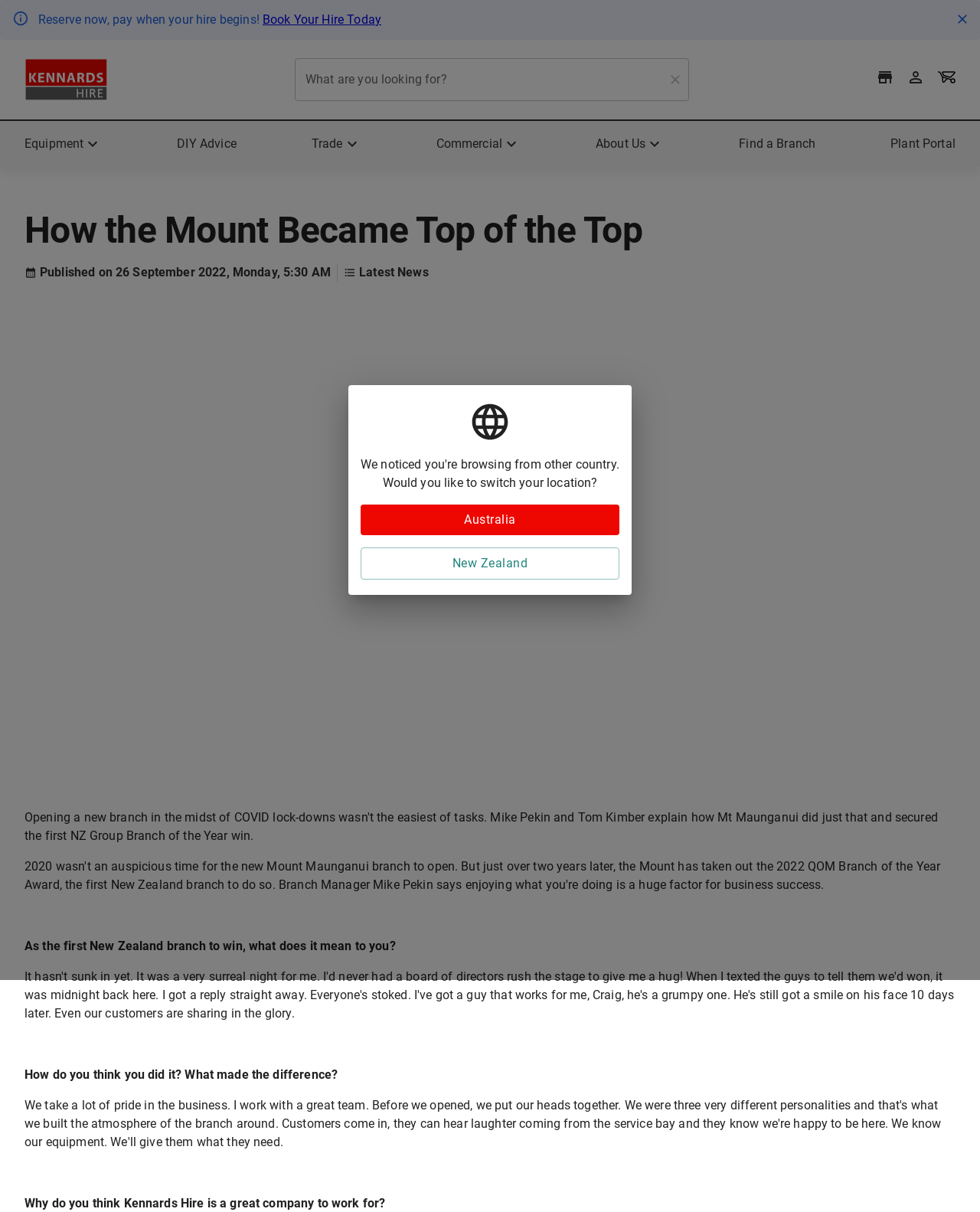What is the purpose of the textbox in the middle of the webpage?
Use the information from the image to give a detailed answer to the question.

The textbox has a placeholder text 'What are you looking for?' and is located in a prominent position on the webpage, suggesting that it is a search box for users to find equipment, tools, or supplies.